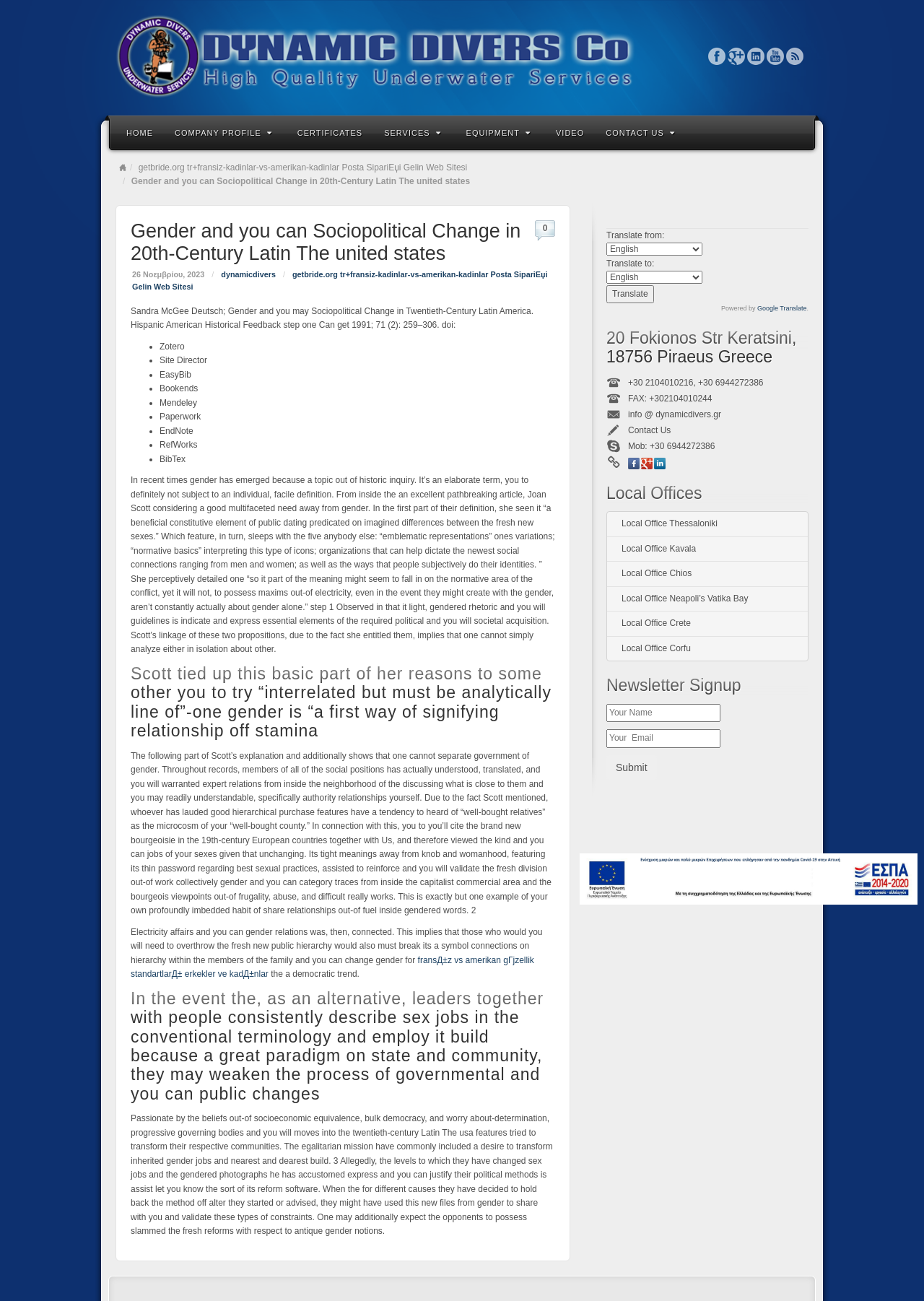Find the bounding box coordinates of the area to click in order to follow the instruction: "Search for something".

None